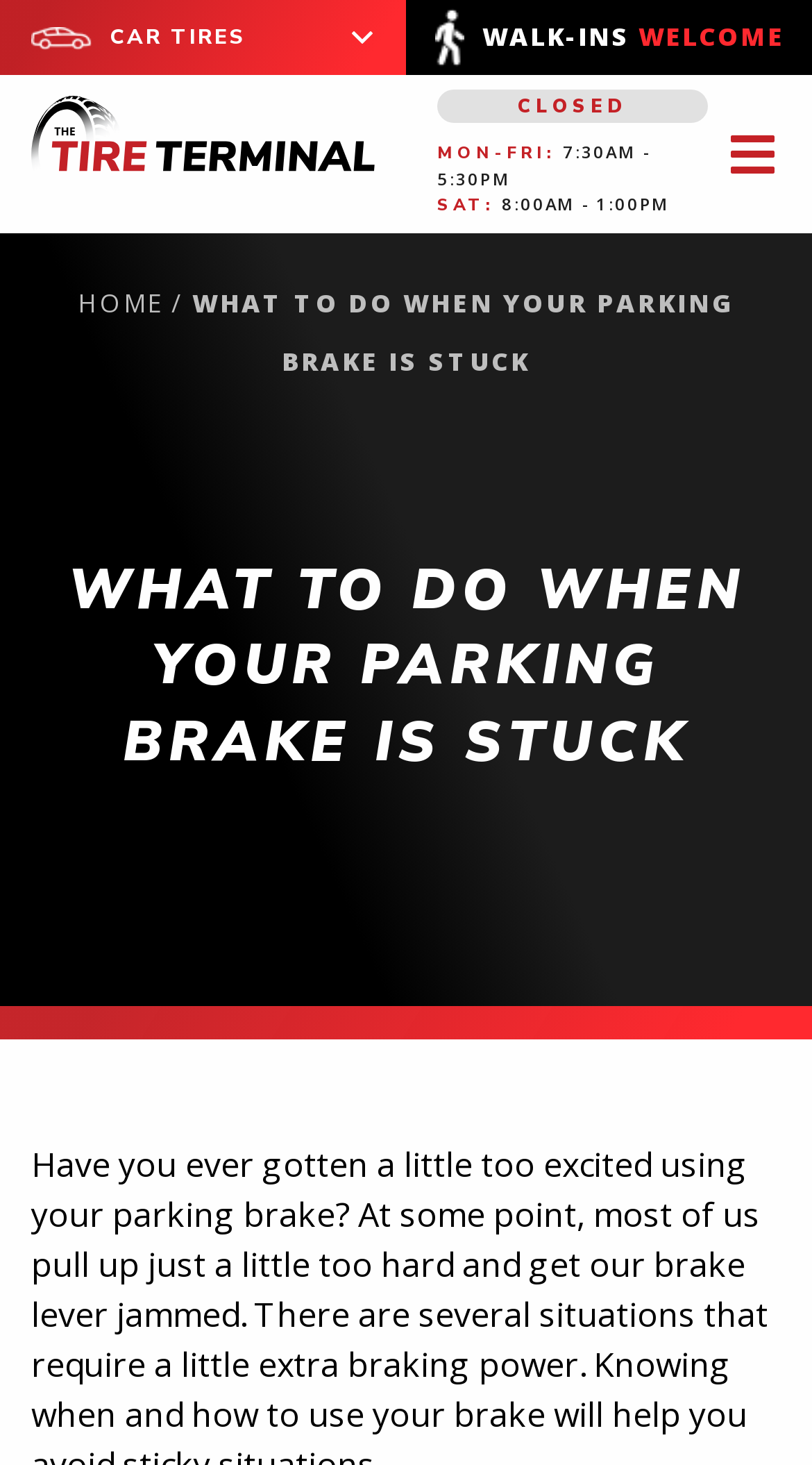What is the business hour on Saturday?
Answer with a single word or short phrase according to what you see in the image.

8:00AM - 1:00PM